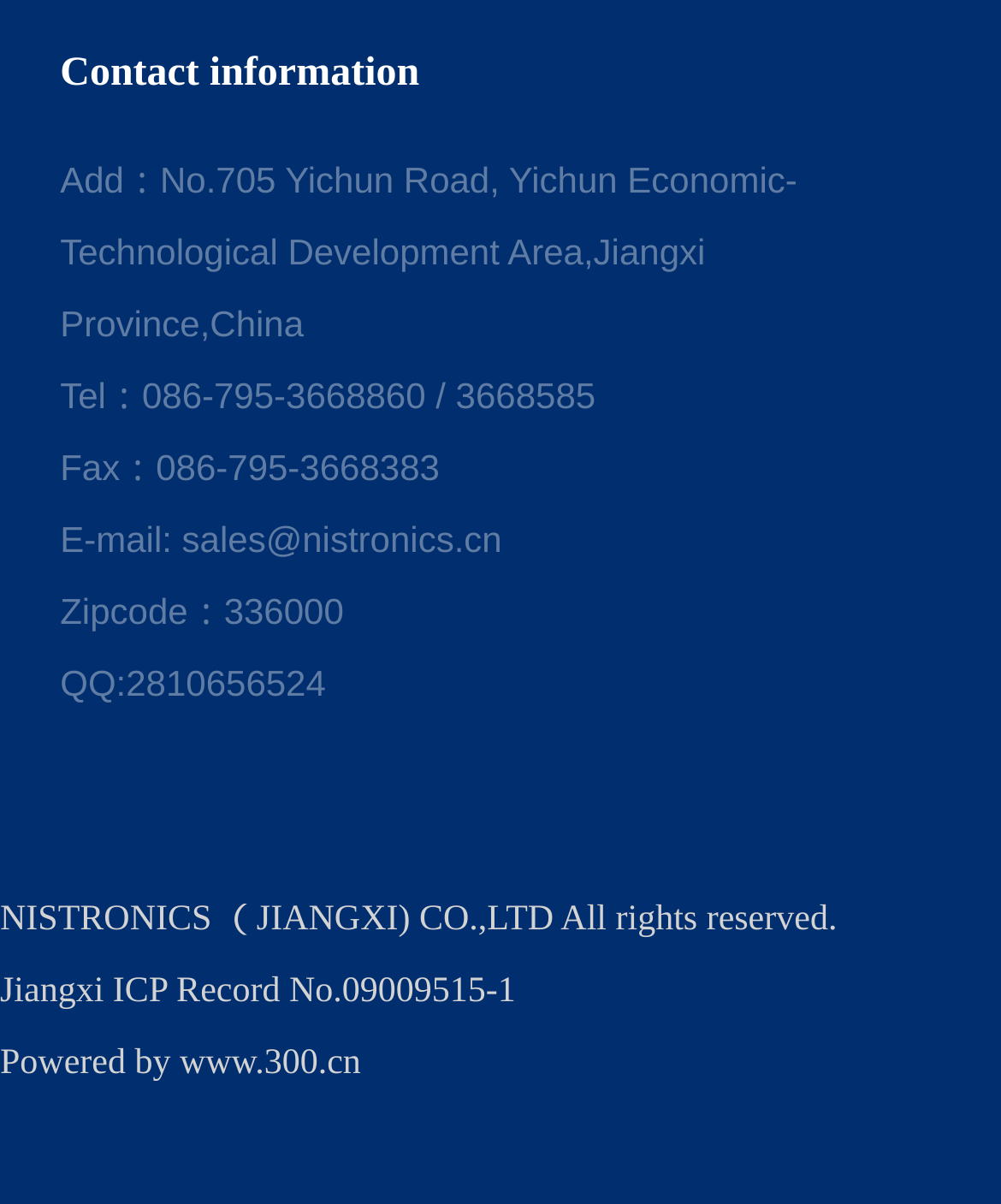Based on the element description 086-795-3668860, identify the bounding box coordinates for the UI element. The coordinates should be in the format (top-left x, top-left y, bottom-right x, bottom-right y) and within the 0 to 1 range.

[0.142, 0.311, 0.435, 0.345]